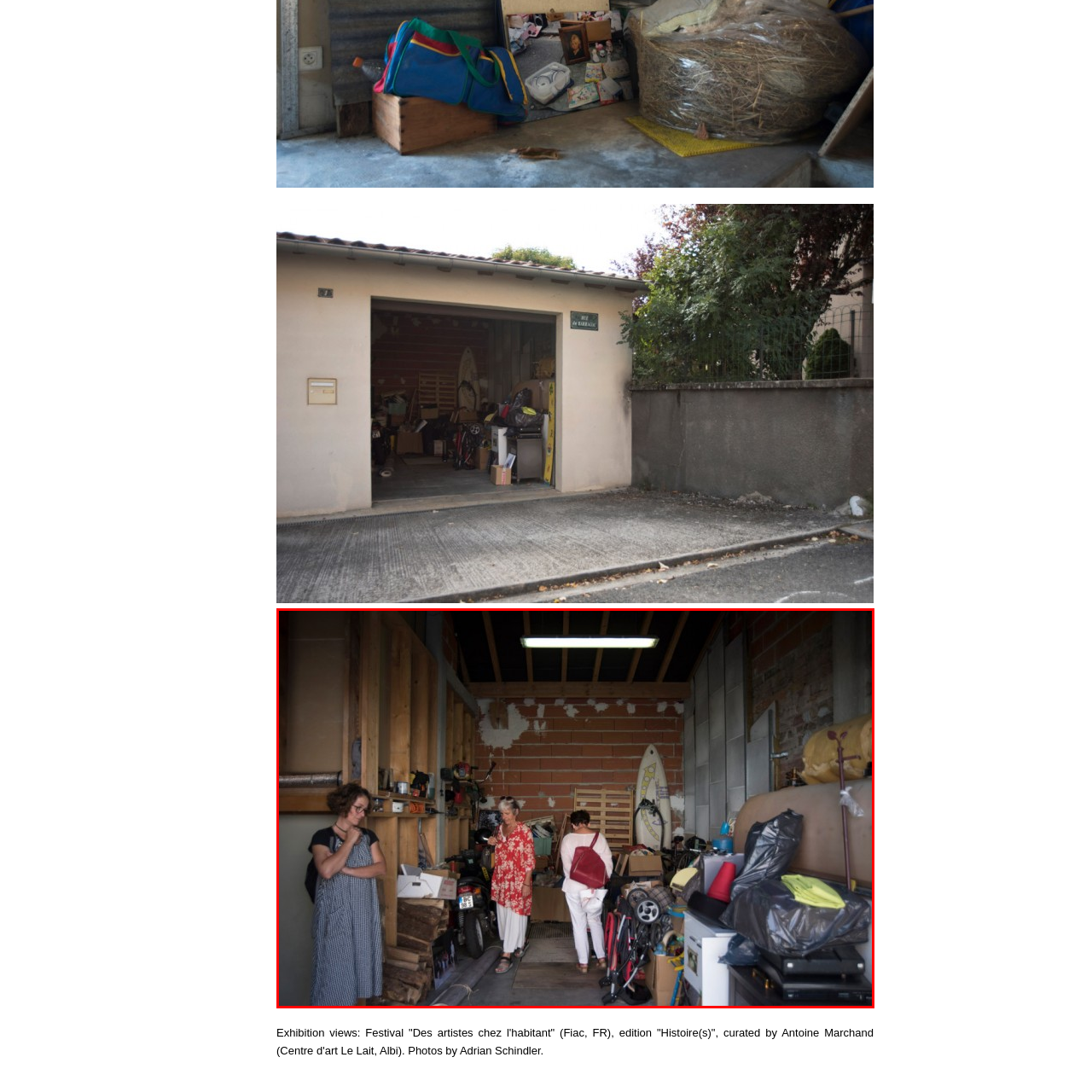What is the woman in red examining?
Pay attention to the image outlined by the red bounding box and provide a thorough explanation in your answer, using clues from the image.

The caption states that the woman in the red patterned top is examining something, but it does not specify what that something is. It only mentions that she is standing near a stack of wooden pallets, indicating her engagement with her surroundings.